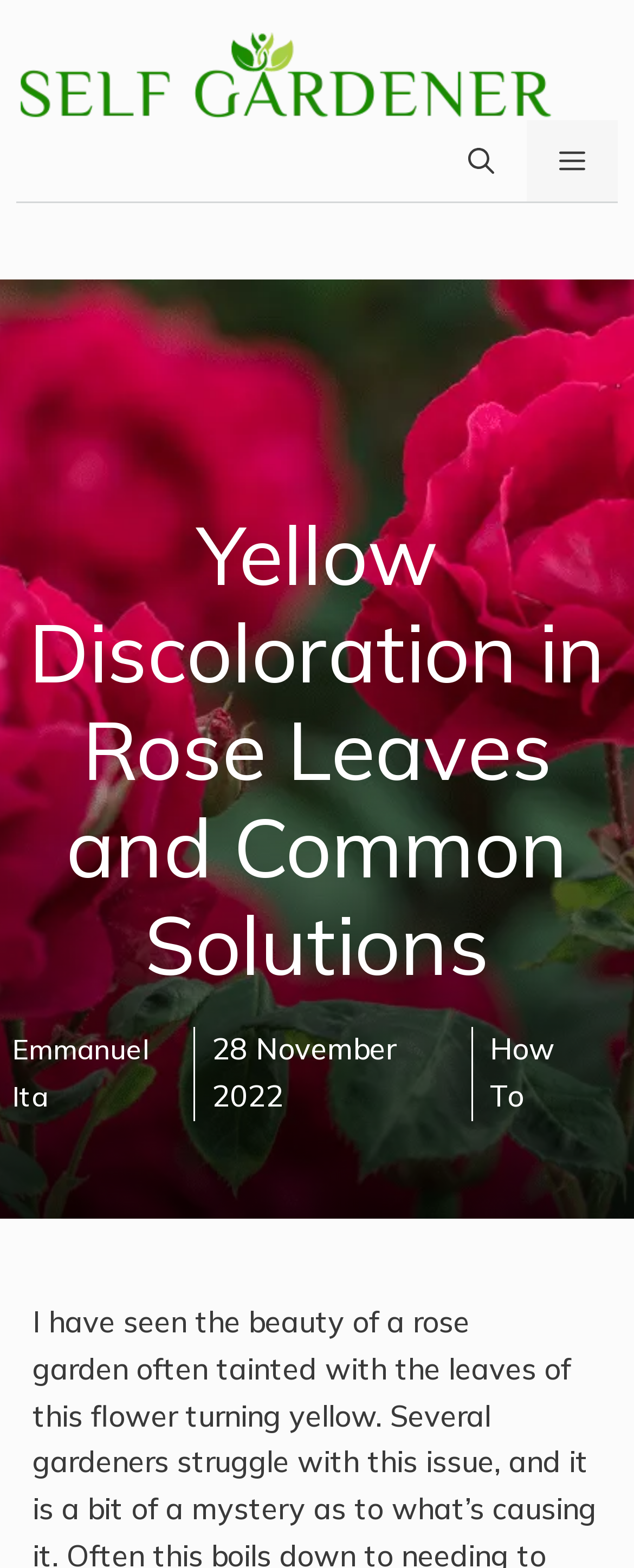Identify and provide the title of the webpage.

Yellow Discoloration in Rose Leaves and Common Solutions